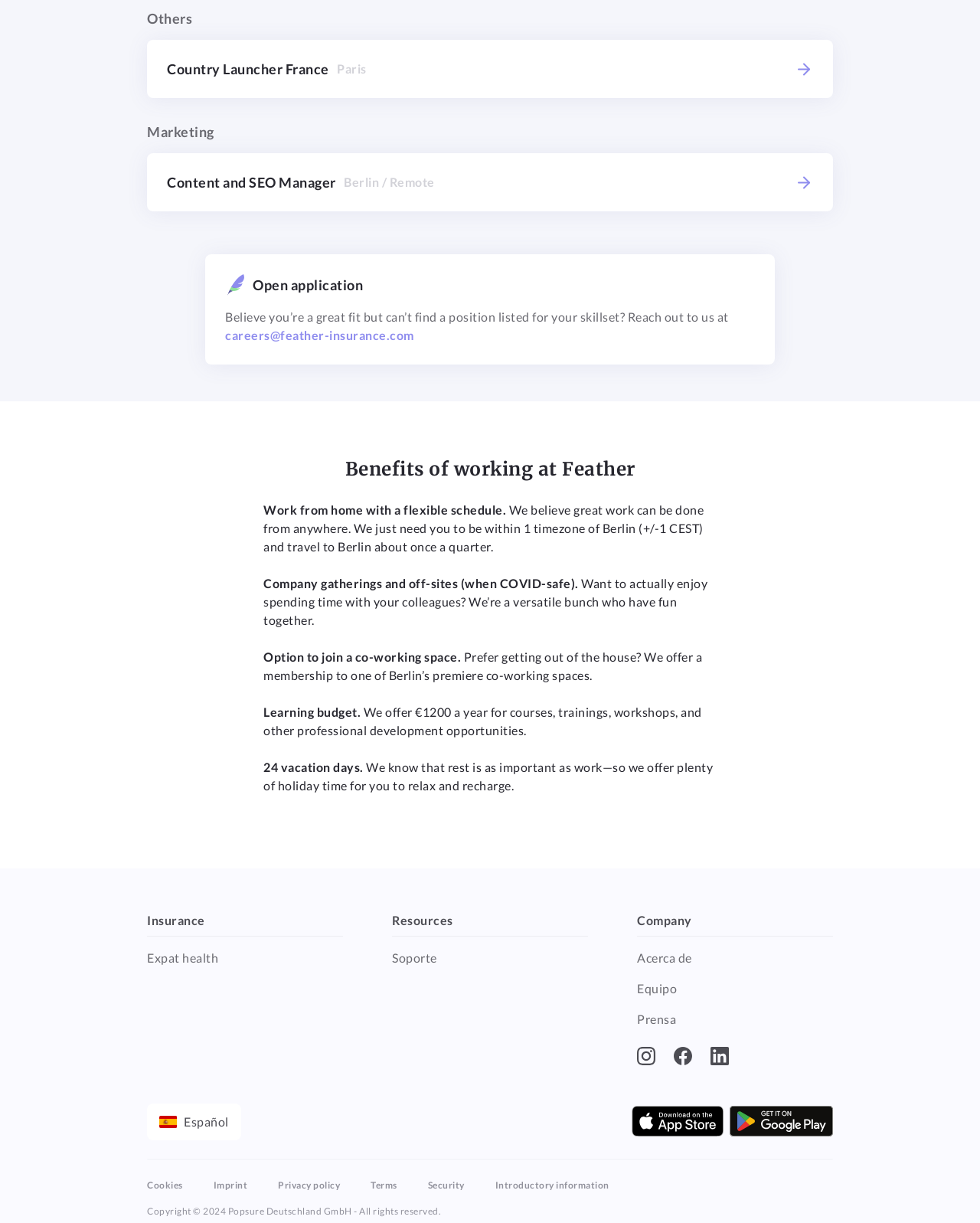What is the company name?
Answer with a single word or phrase by referring to the visual content.

Feather